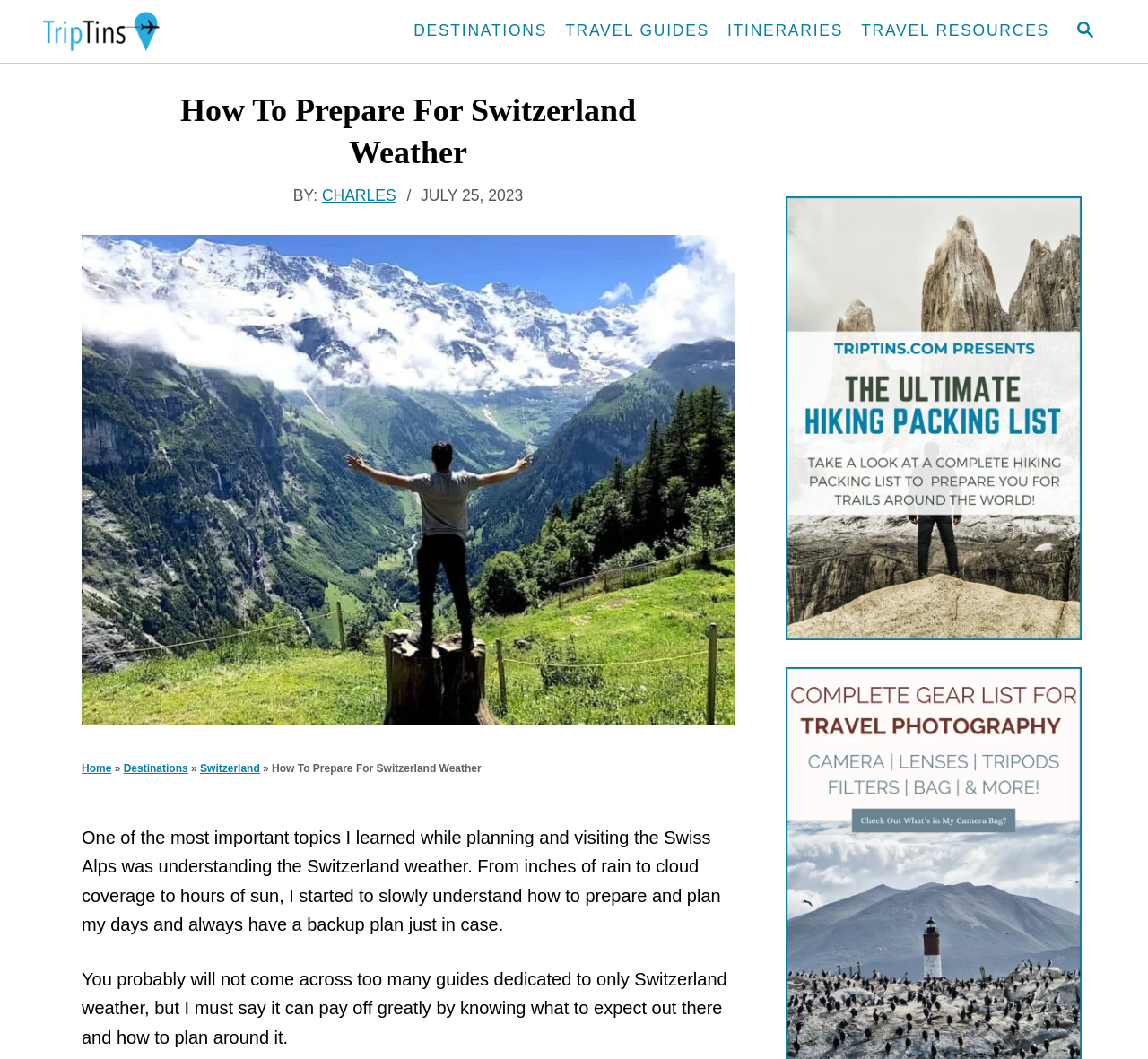Using the element description provided, determine the bounding box coordinates in the format (top-left x, top-left y, bottom-right x, bottom-right y). Ensure that all values are floating point numbers between 0 and 1. Element description: Search

[0.922, 0.009, 0.969, 0.05]